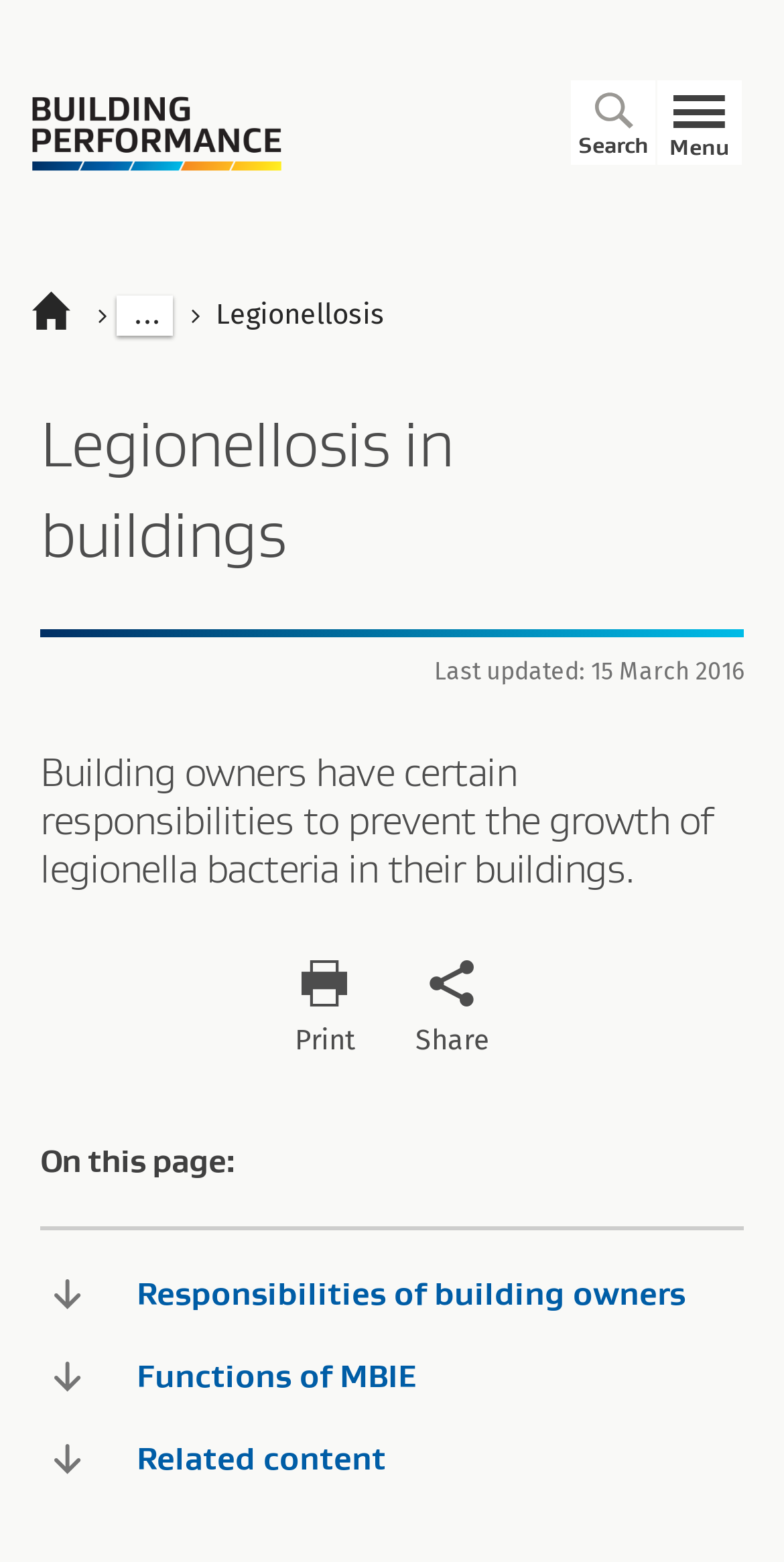Analyze the image and give a detailed response to the question:
What is the topic of the webpage?

I determined the topic of the webpage by looking at the heading element that says 'Legionellosis in buildings', which is a prominent element on the webpage.